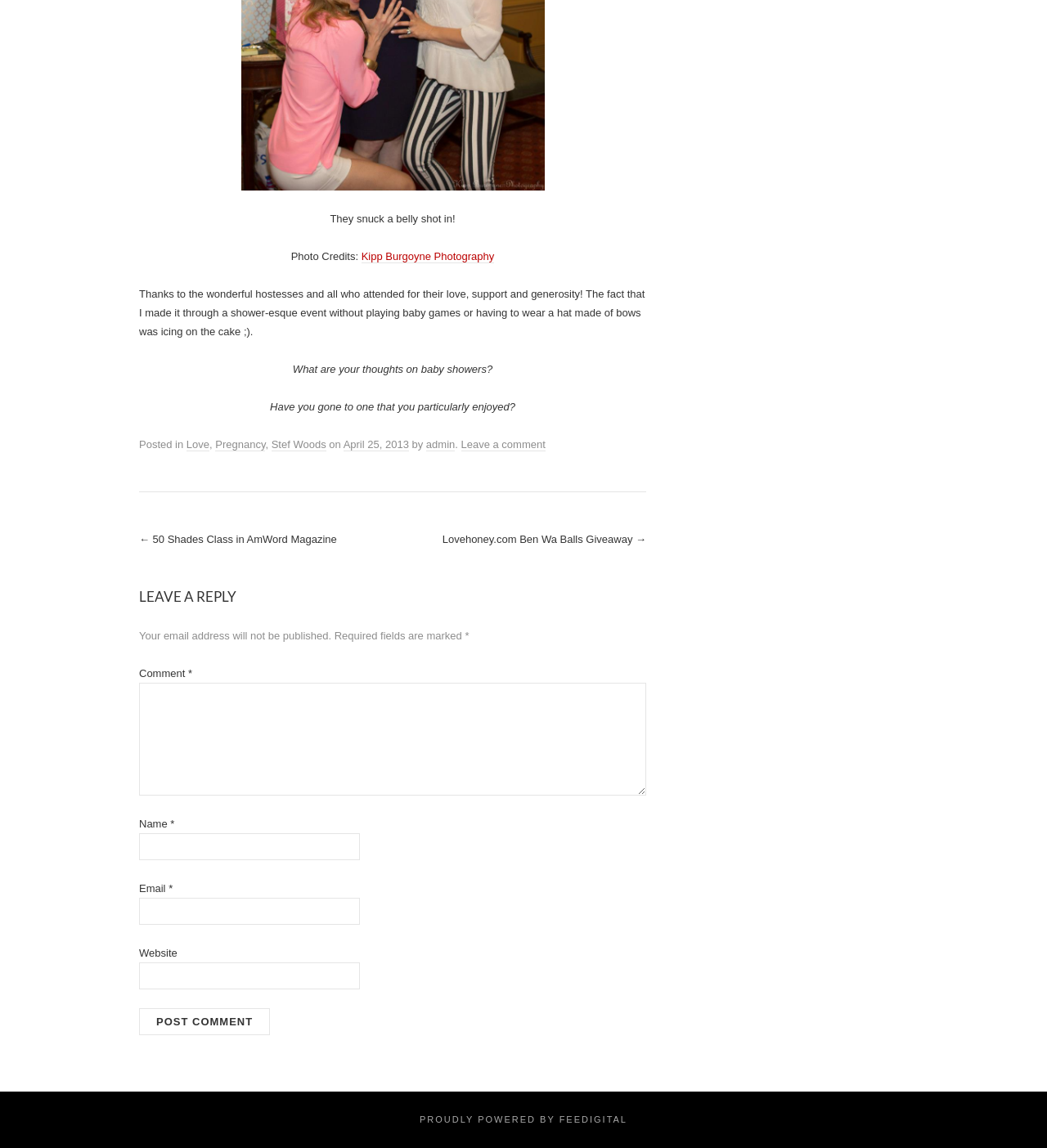Identify the bounding box coordinates of the section that should be clicked to achieve the task described: "Click the link to view the post about 50 Shades Class in AmWord Magazine".

[0.133, 0.464, 0.322, 0.475]